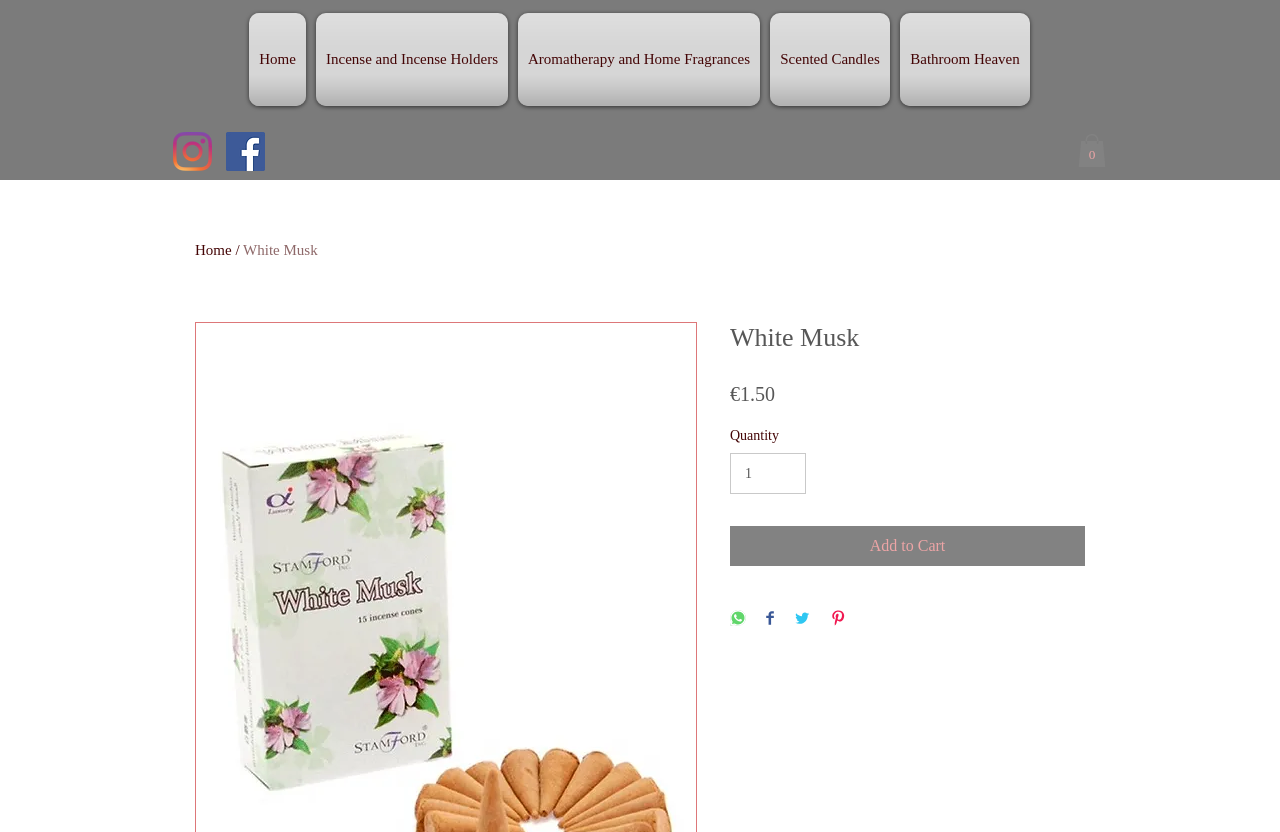What is the price of White Musk?
Using the information from the image, give a concise answer in one word or a short phrase.

€1.50